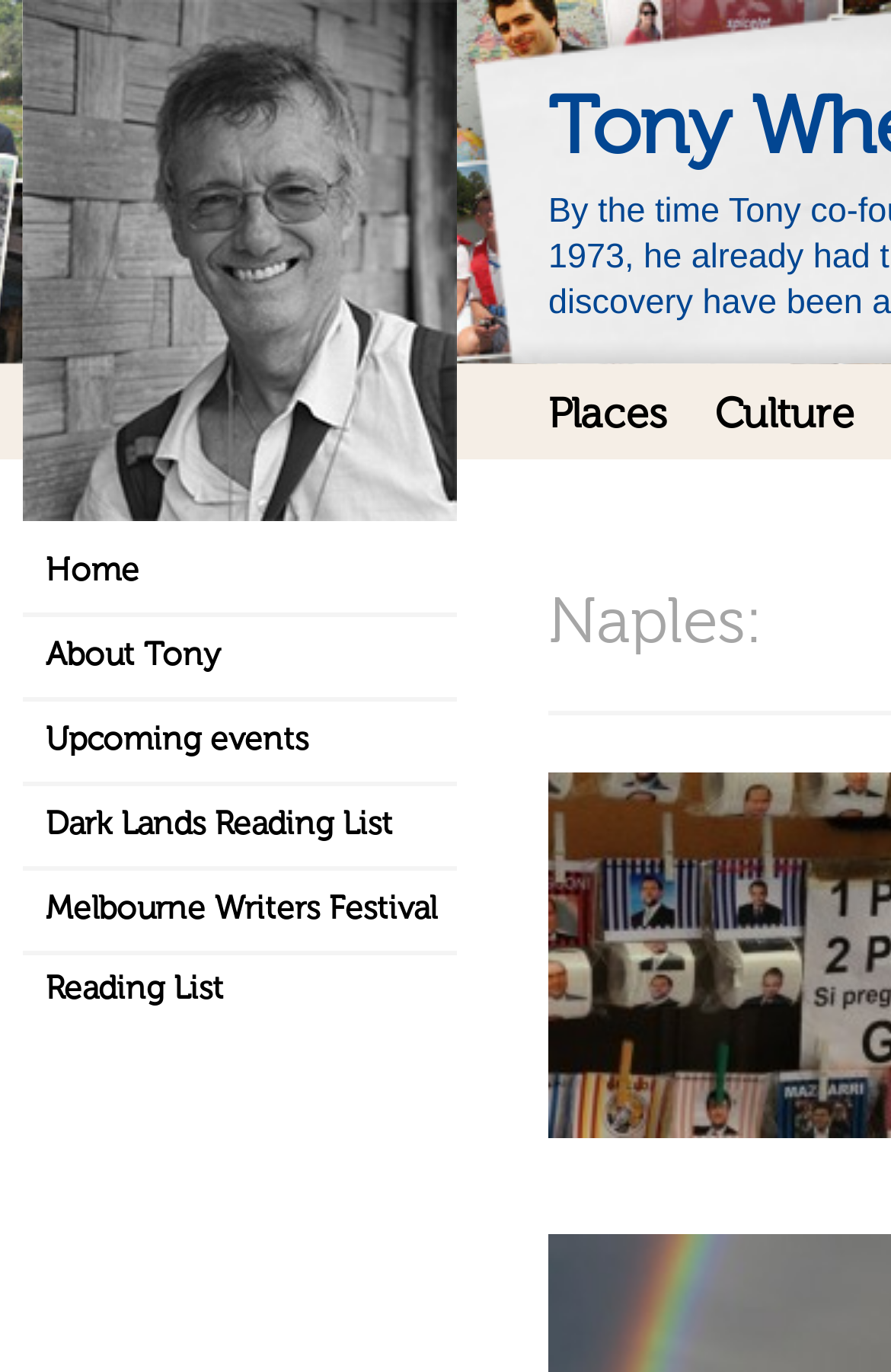Determine the bounding box coordinates of the region that needs to be clicked to achieve the task: "explore culture".

[0.803, 0.288, 0.959, 0.331]